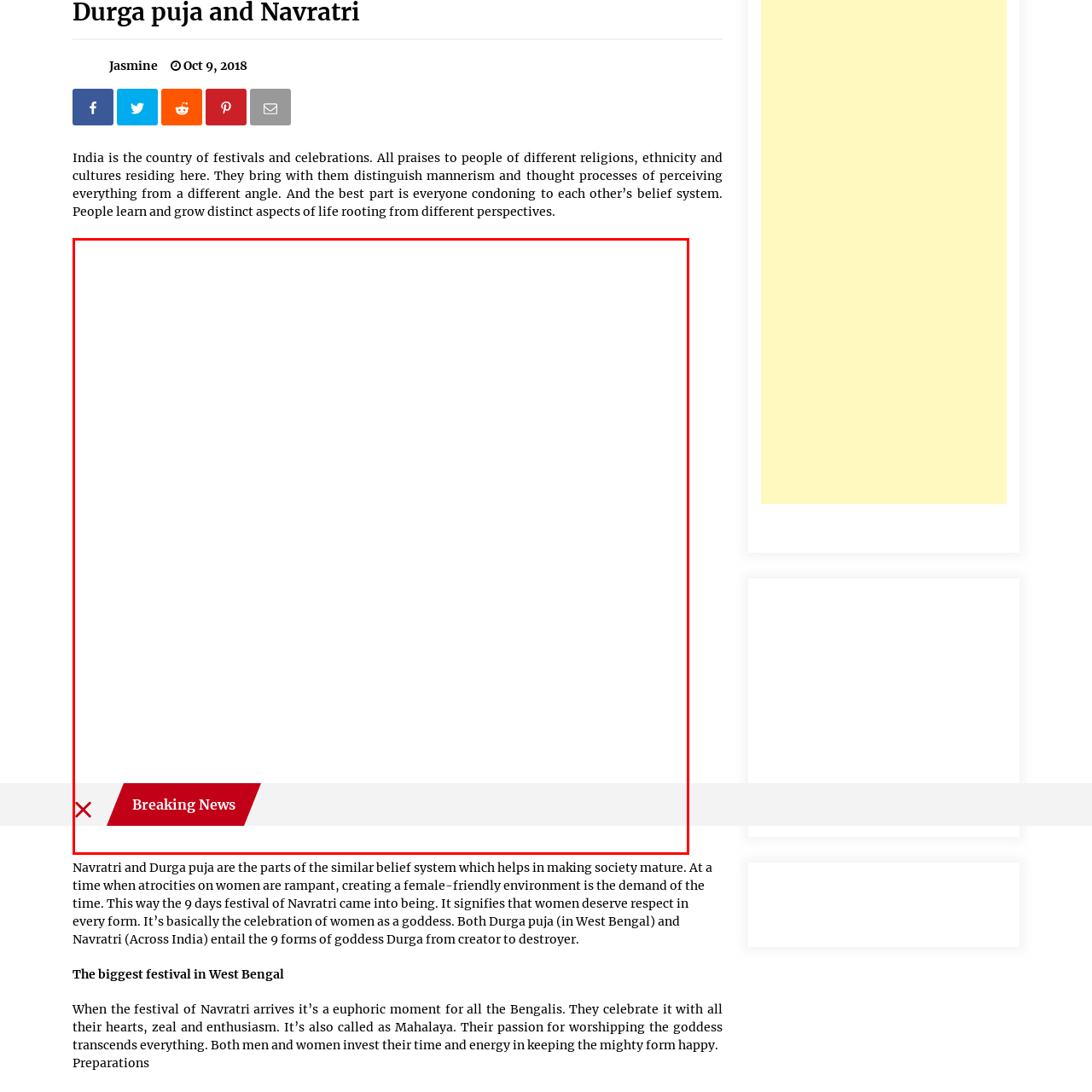Explain the image in the red bounding box with extensive details.

The image features a bold red banner at the top, prominently displaying the text "Breaking News" in white font, signaling important or urgent information. The background is a clean, unobtrusive white, ensuring clarity and focus on the news alert. This design element serves to capture attention quickly, making it ideal for delivering timely updates or alerts to viewers. The straightforward layout emphasizes the significance of the news being communicated.